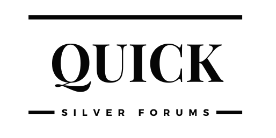Please reply with a single word or brief phrase to the question: 
What is the focus of the 'Quick Silver Forums' platform?

Timely and valuable insights